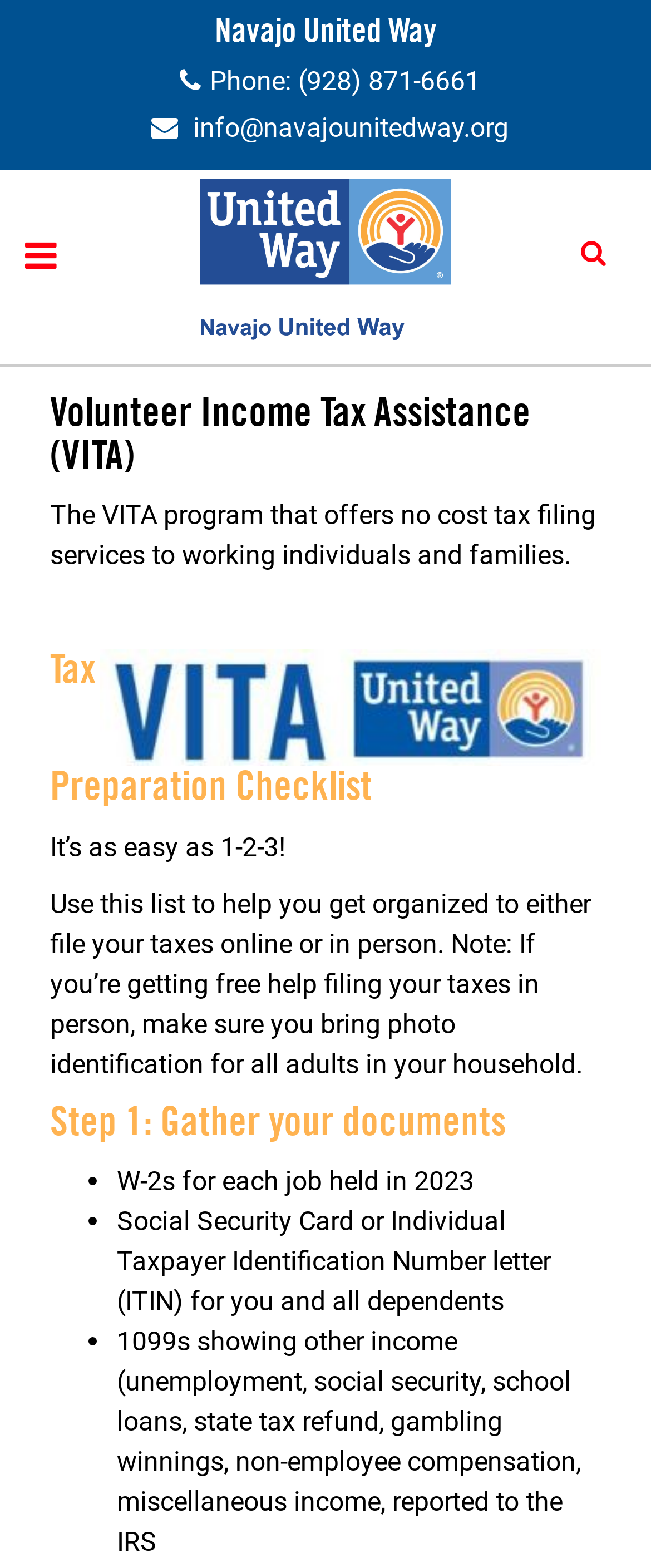Mark the bounding box of the element that matches the following description: "alt="logo"".

[0.269, 0.108, 0.731, 0.224]